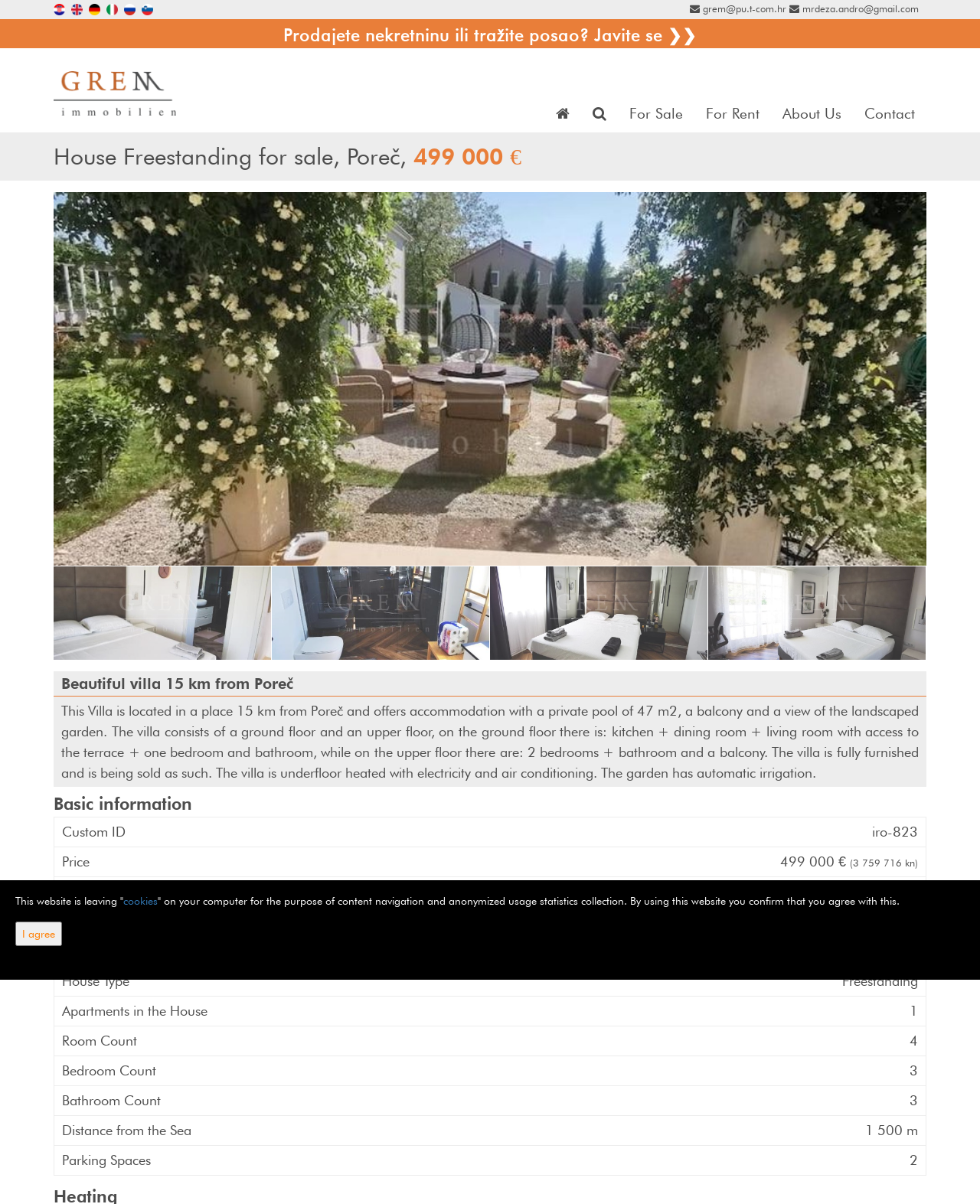Locate the bounding box coordinates of the area to click to fulfill this instruction: "View the 'Beautiful villa 15 km from Poreč' property". The bounding box should be presented as four float numbers between 0 and 1, in the order [left, top, right, bottom].

[0.055, 0.16, 0.945, 0.47]